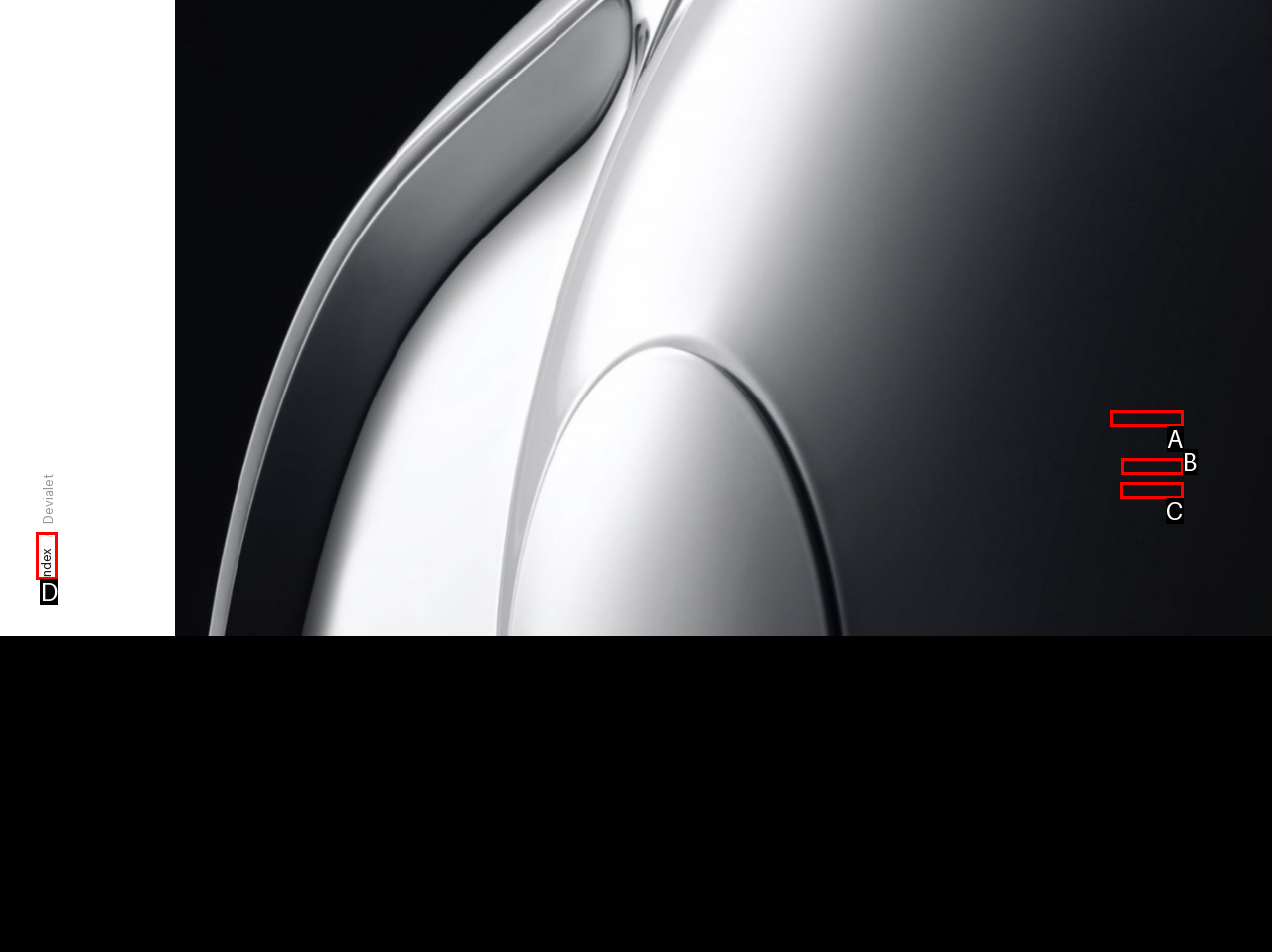Based on the given description: Index, identify the correct option and provide the corresponding letter from the given choices directly.

D